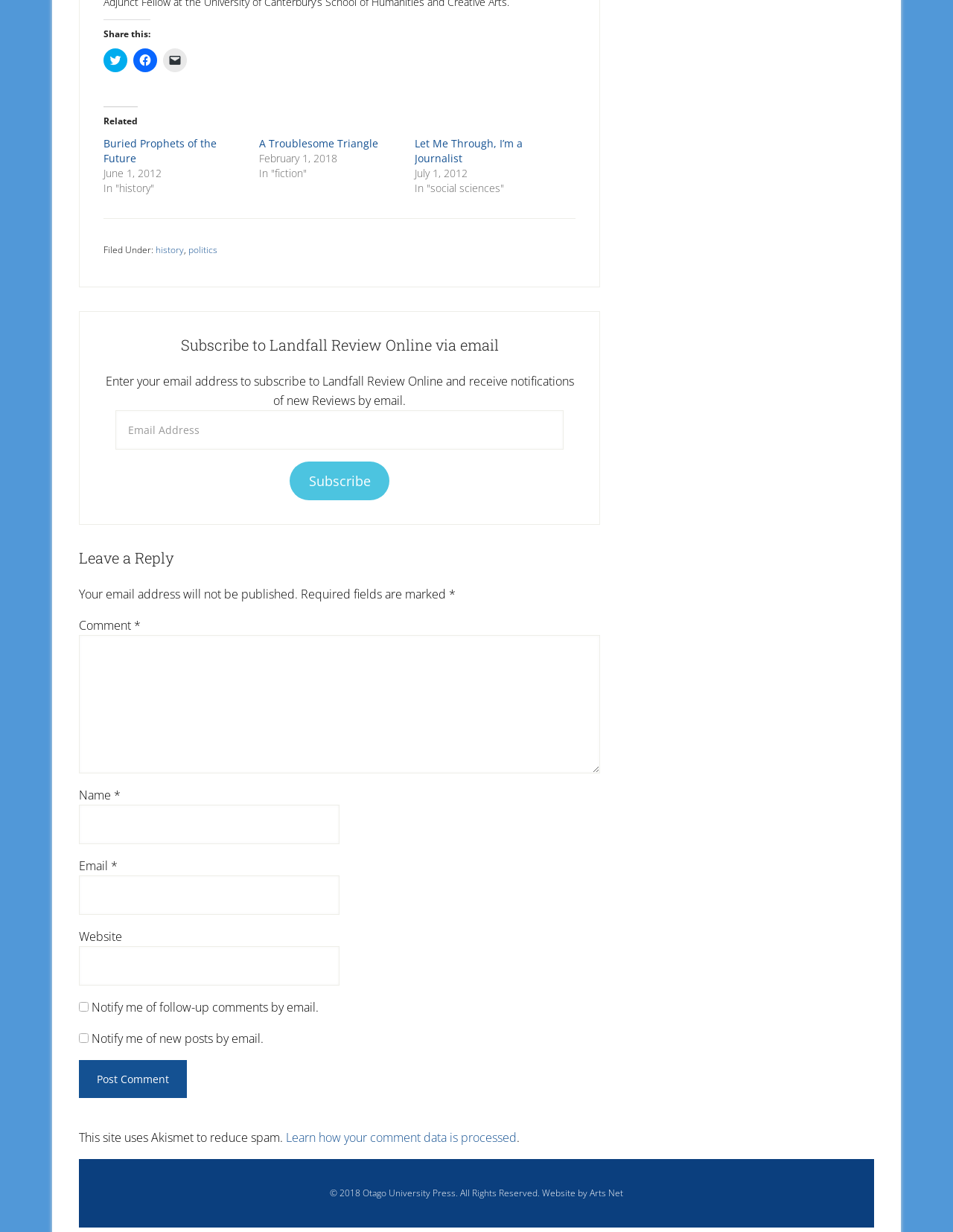What is the purpose of the 'Subscribe to Landfall Review Online via email' section?
Using the visual information, reply with a single word or short phrase.

To receive notifications of new reviews